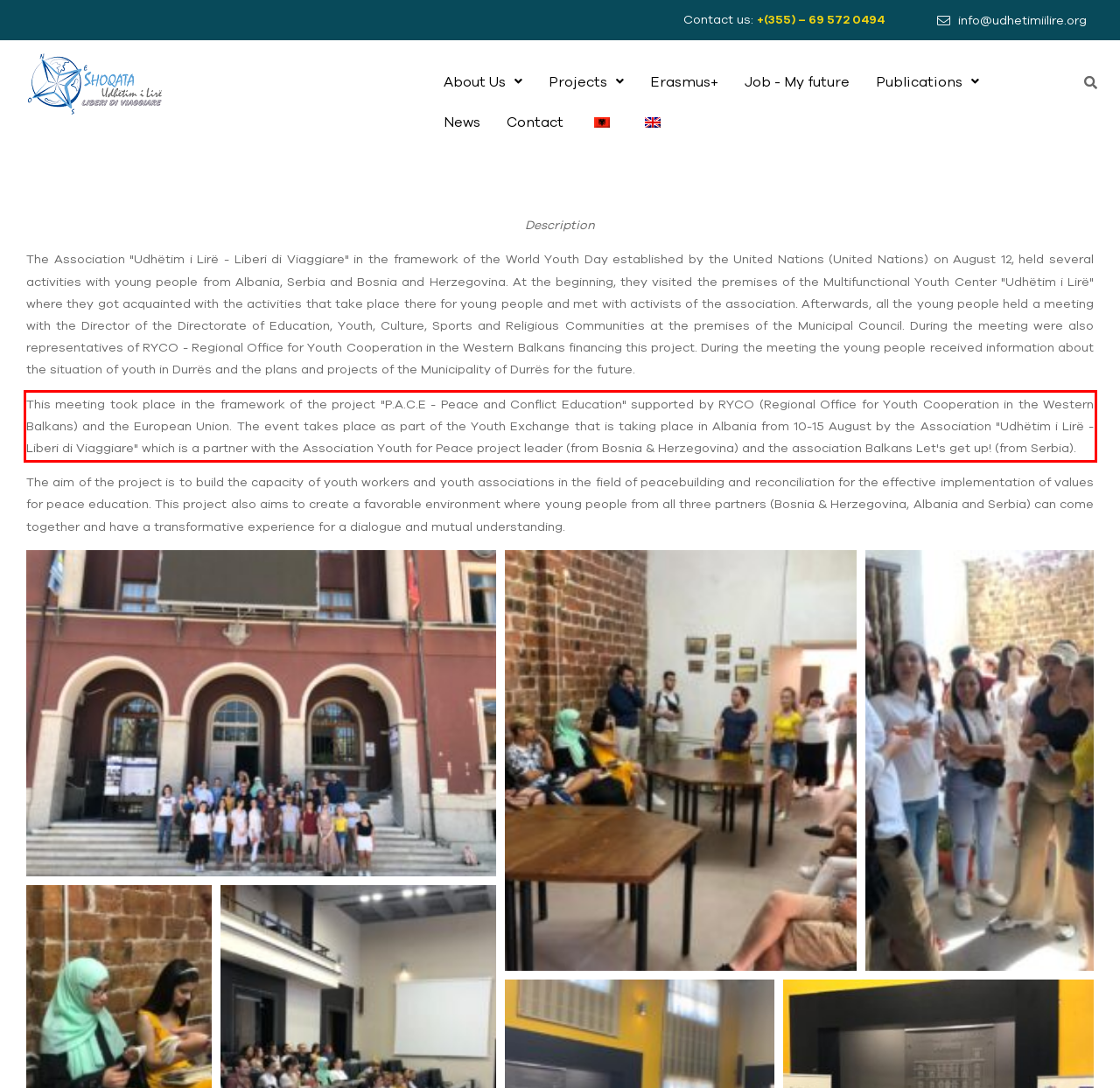Using the provided webpage screenshot, recognize the text content in the area marked by the red bounding box.

This meeting took place in the framework of the project "P.A.C.E - Peace and Conflict Education" supported by RYCO (Regional Office for Youth Cooperation in the Western Balkans) and the European Union. The event takes place as part of the Youth Exchange that is taking place in Albania from 10-15 August by the Association "Udhëtim i Lirë - Liberi di Viaggiare" which is a partner with the Association Youth for Peace project leader (from Bosnia & Herzegovina) and the association Balkans Let's get up! (from Serbia).